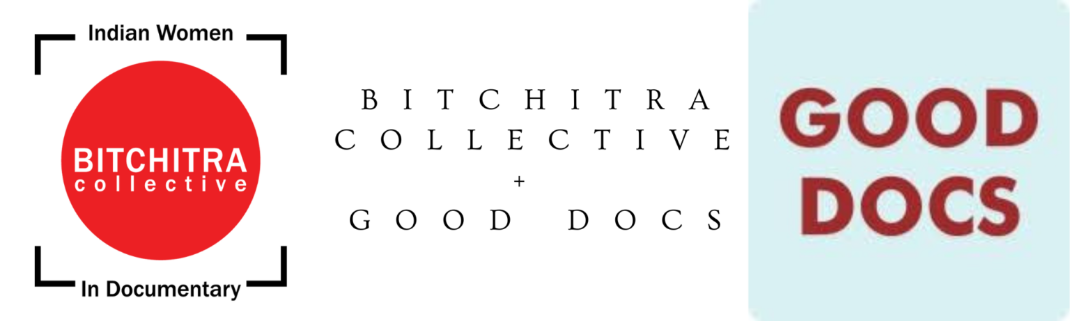Could you please study the image and provide a detailed answer to the question:
What is the focus of the Bitchitra Collective?

The question asks about the focus of the Bitchitra Collective. The caption states that the collective's focus is on promoting the works of Indian women and non-binary filmmakers, which is highlighted by the phrase 'Indian Women in Documentary'.